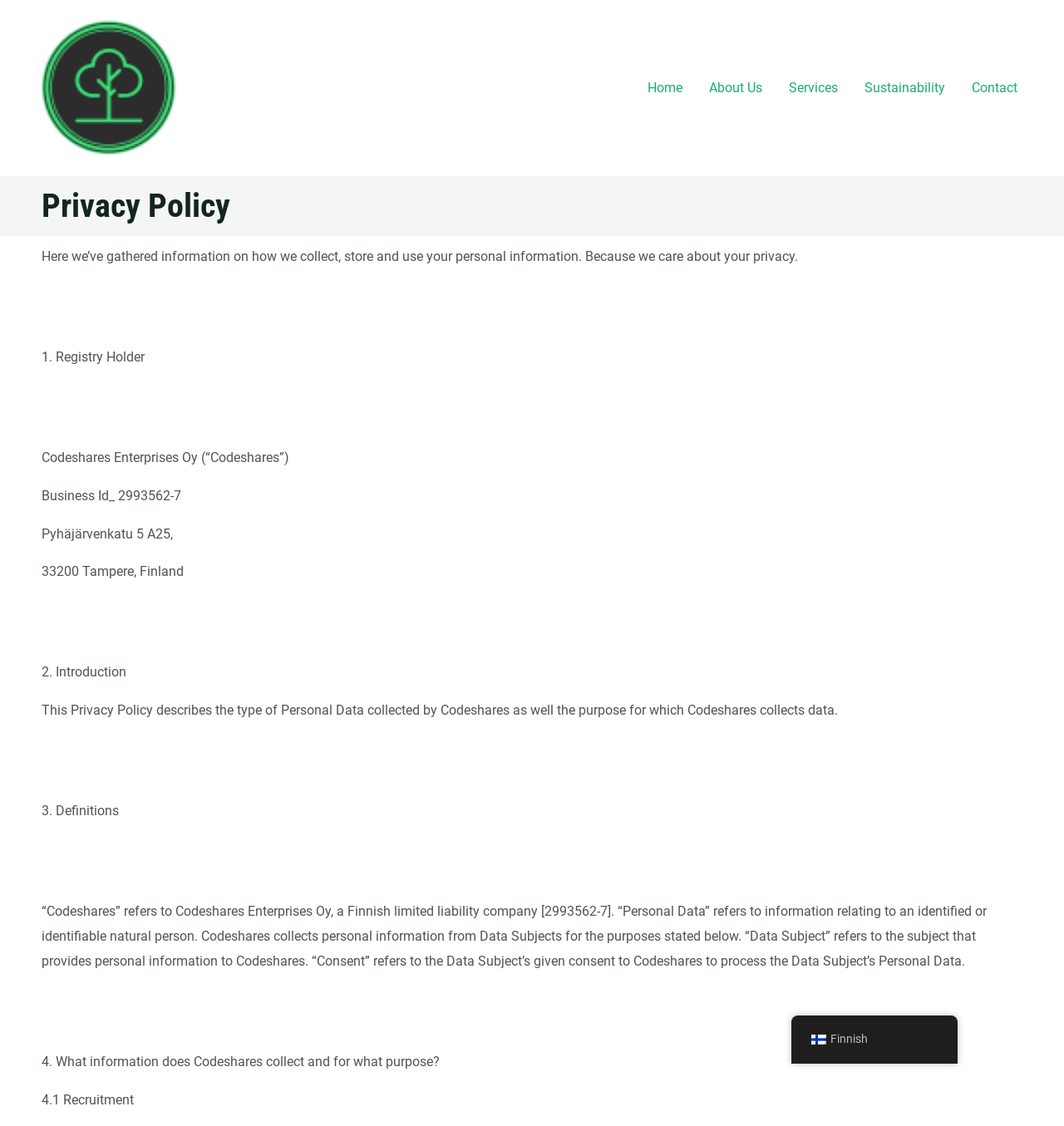Identify the bounding box coordinates for the element you need to click to achieve the following task: "Click on the 'Services' link". The coordinates must be four float values ranging from 0 to 1, formatted as [left, top, right, bottom].

[0.729, 0.052, 0.8, 0.104]